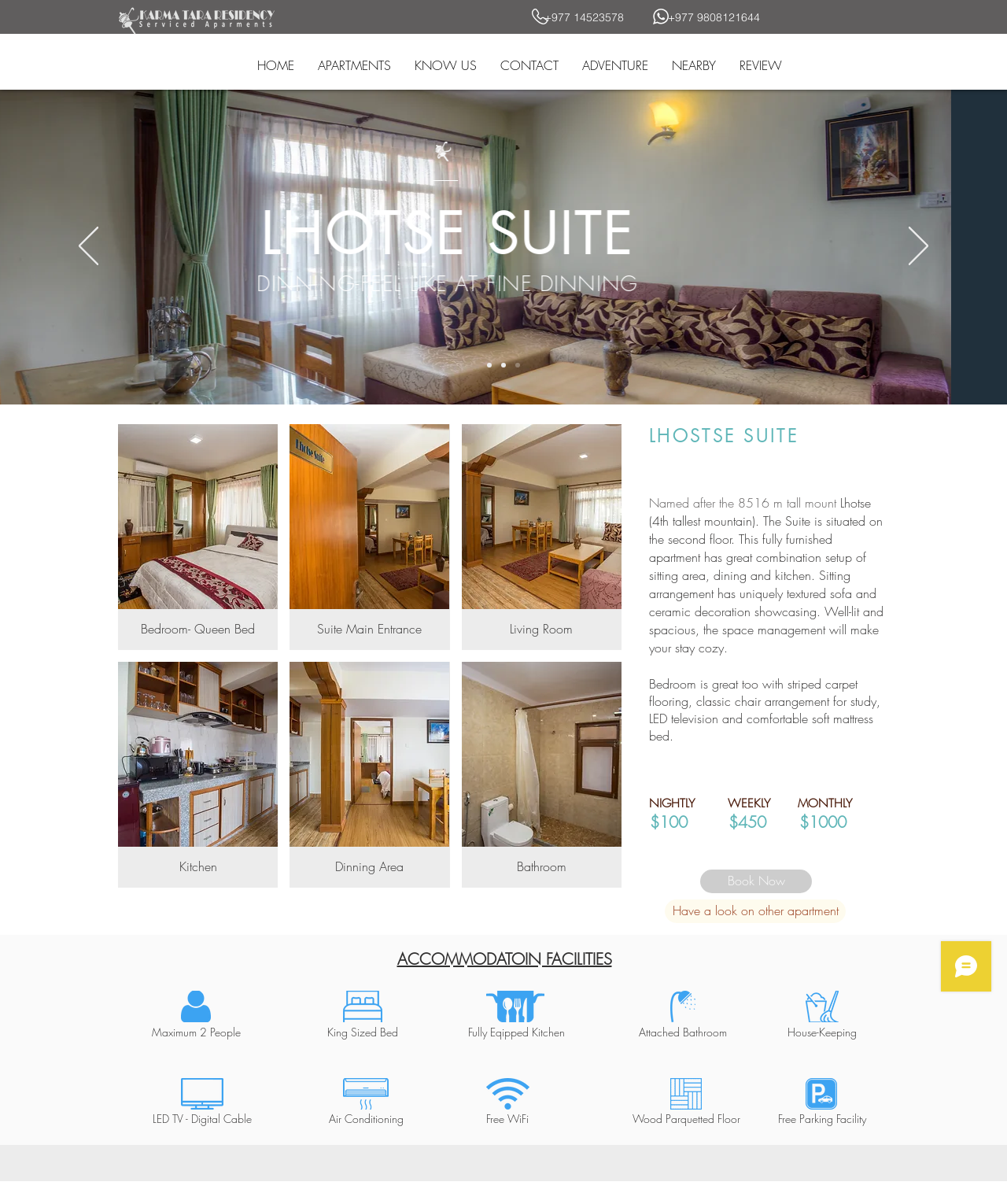Provide the bounding box coordinates of the area you need to click to execute the following instruction: "Book the apartment now".

[0.695, 0.722, 0.806, 0.742]